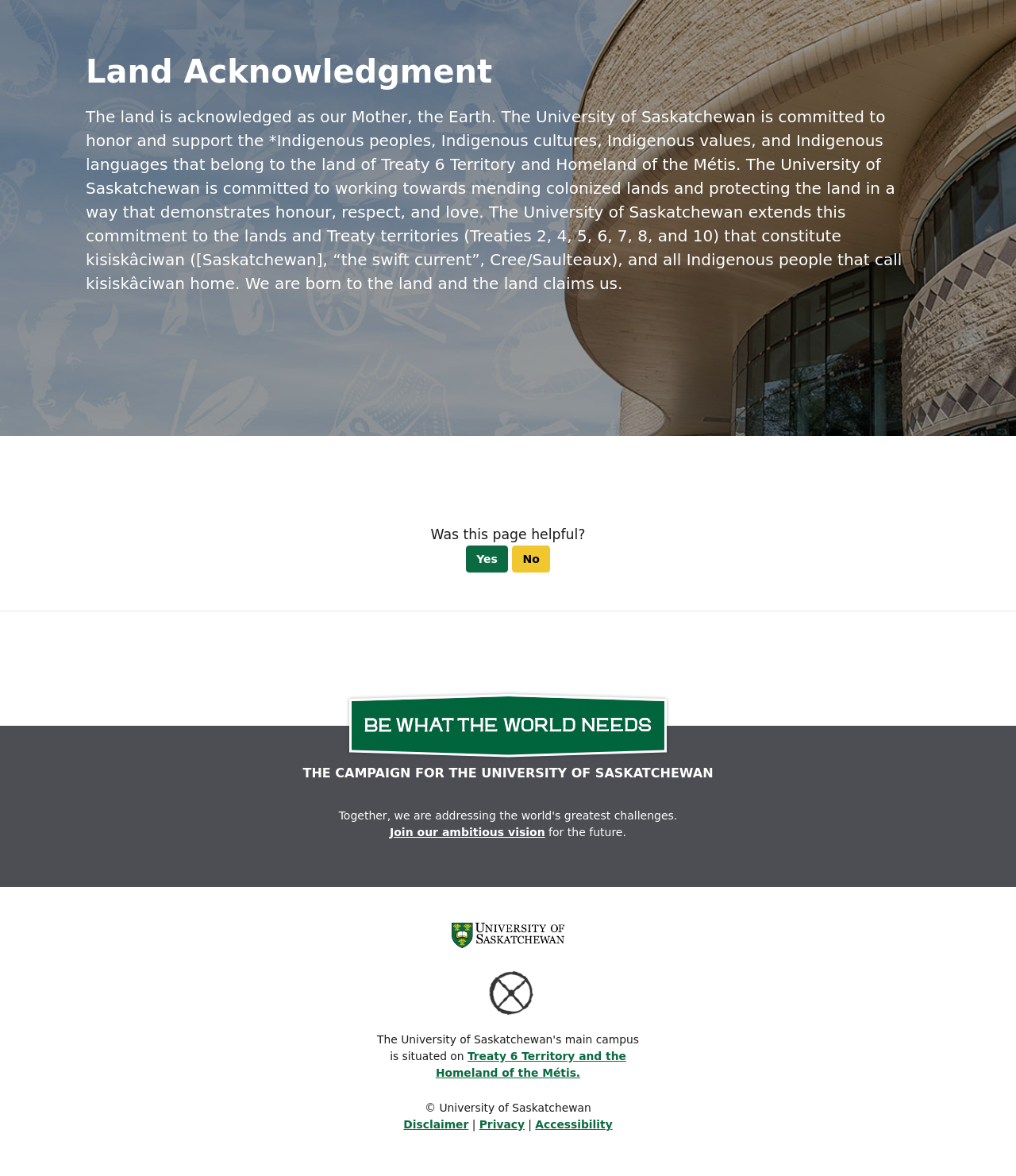Use one word or a short phrase to answer the question provided: 
What is the name of the campaign?

THE CAMPAIGN FOR THE UNIVERSITY OF SASKATCHEWAN